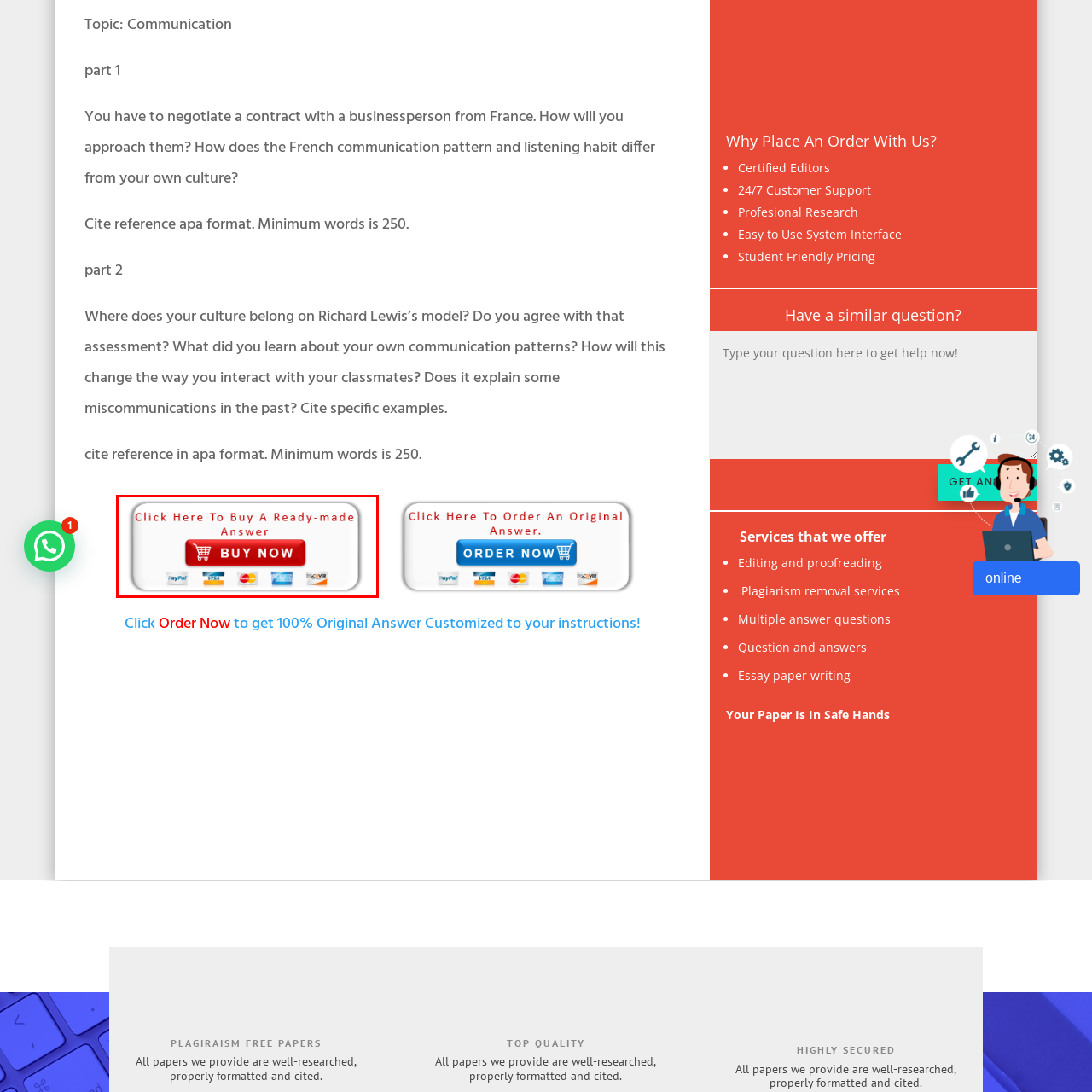Look at the image enclosed within the red outline and answer the question with a single word or phrase:
How many payment options are shown?

5